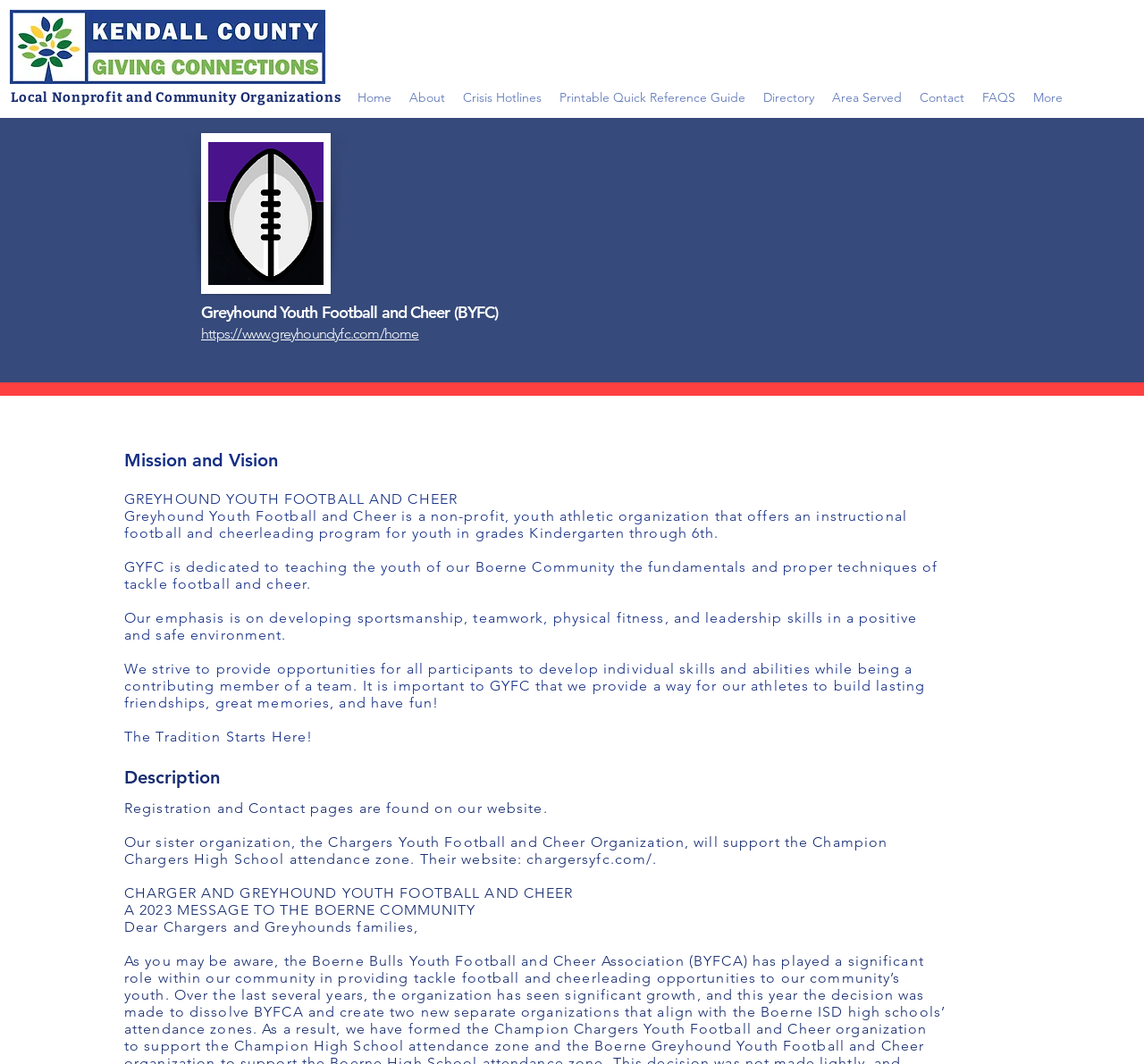Determine the bounding box coordinates of the target area to click to execute the following instruction: "Click on the Home link."

[0.305, 0.079, 0.35, 0.104]